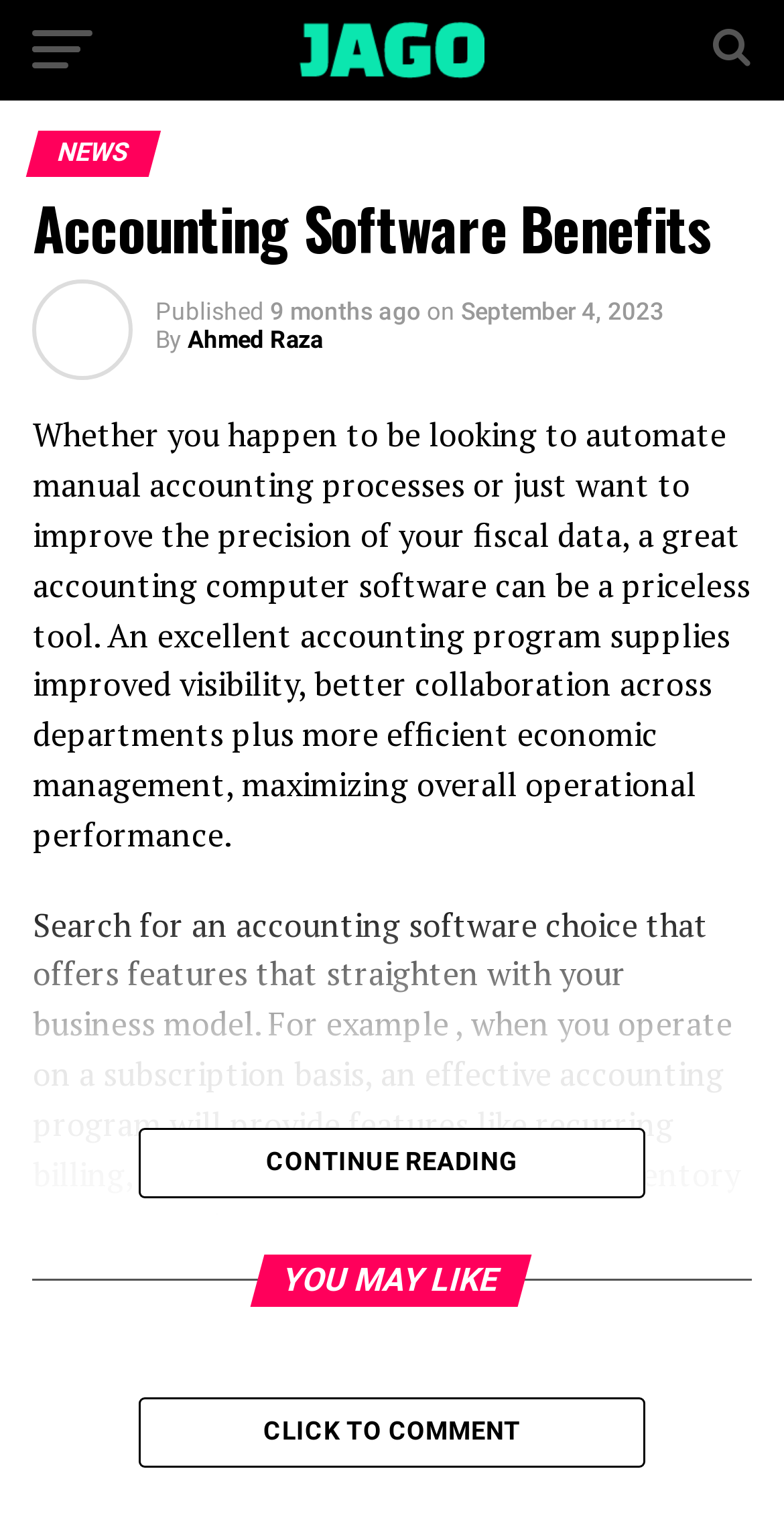Identify the webpage's primary heading and generate its text.

Accounting Software Benefits